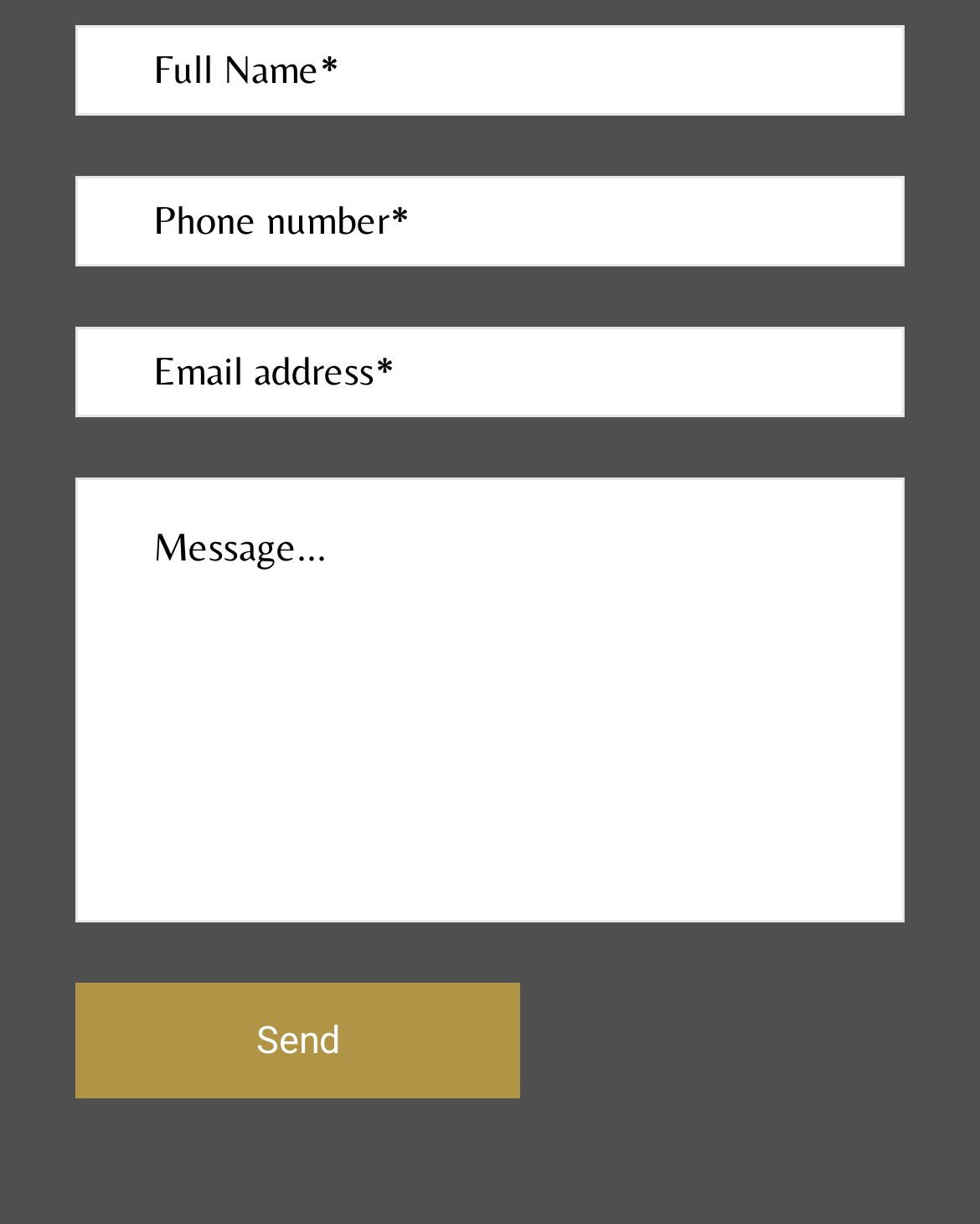How many required fields are in this form?
Look at the screenshot and provide an in-depth answer.

By examining the form elements, I can see that 'Full Name*', 'Phone number*', and 'Email address*' are all marked as required fields, indicating that users must fill them out in order to submit the form.